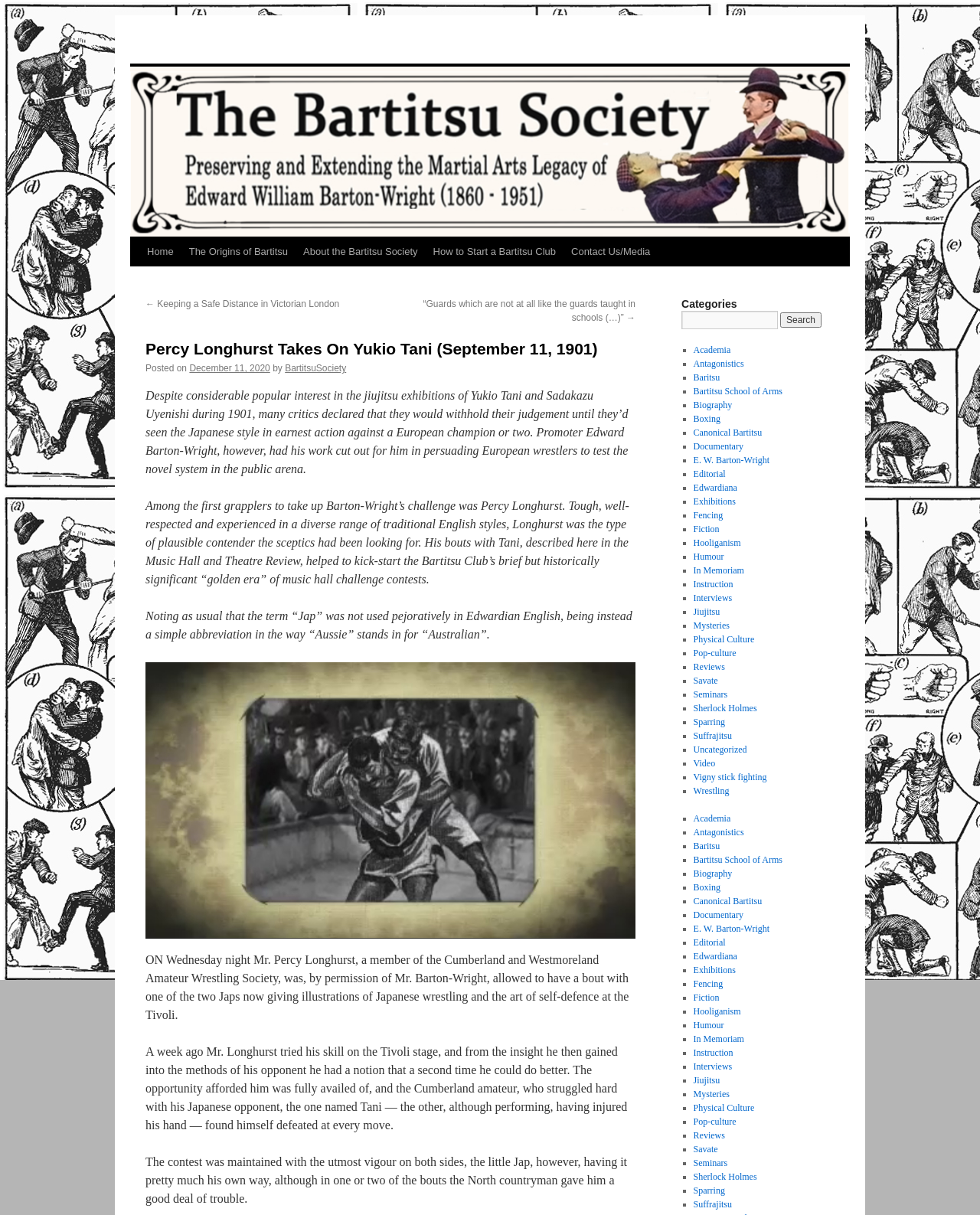Identify the bounding box coordinates of the region I need to click to complete this instruction: "View the 'Academia' category".

[0.707, 0.284, 0.745, 0.292]